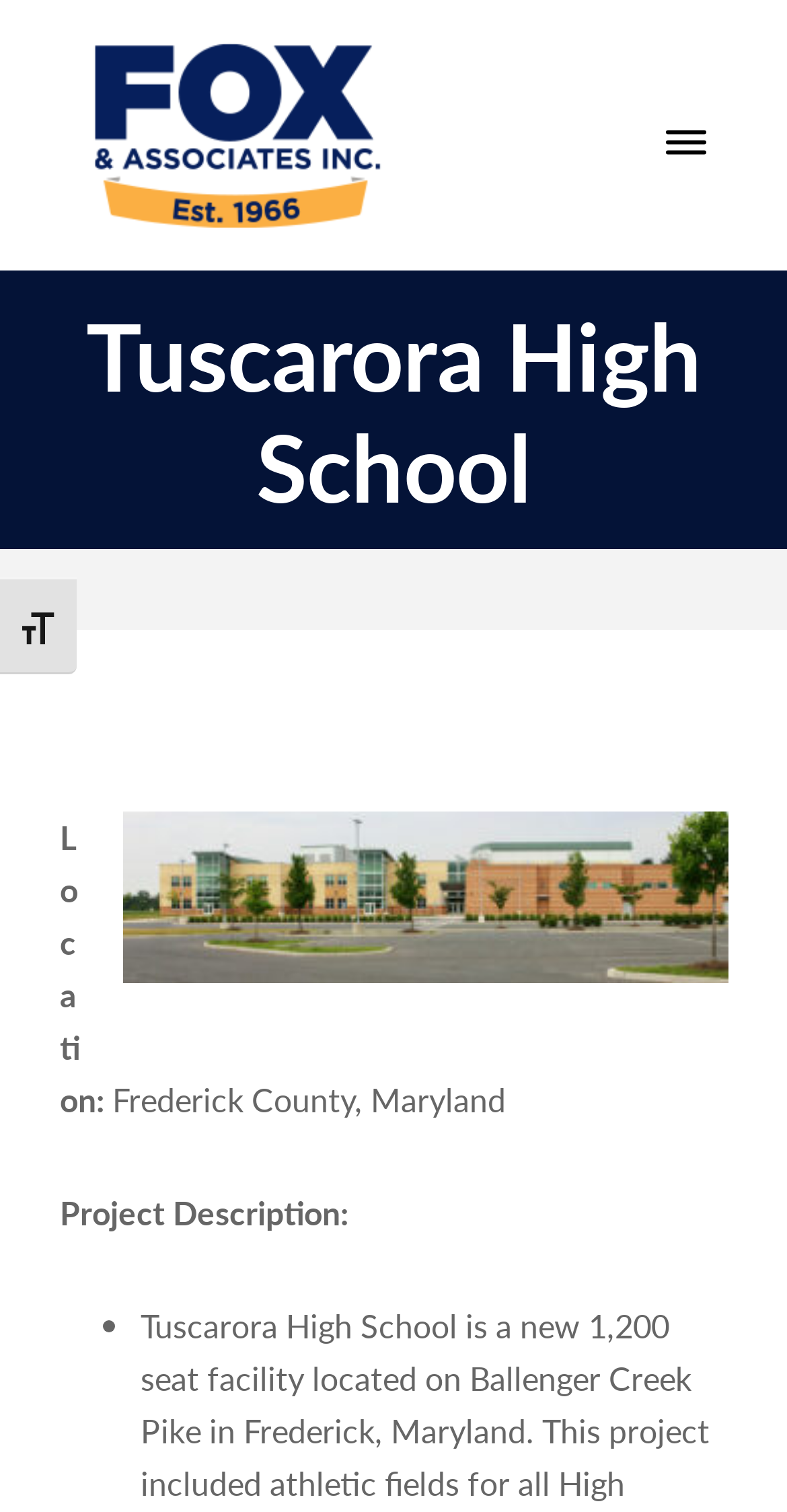Given the element description: "parent_node: Fox & Associates", predict the bounding box coordinates of the UI element it refers to, using four float numbers between 0 and 1, i.e., [left, top, right, bottom].

[0.077, 0.009, 0.518, 0.04]